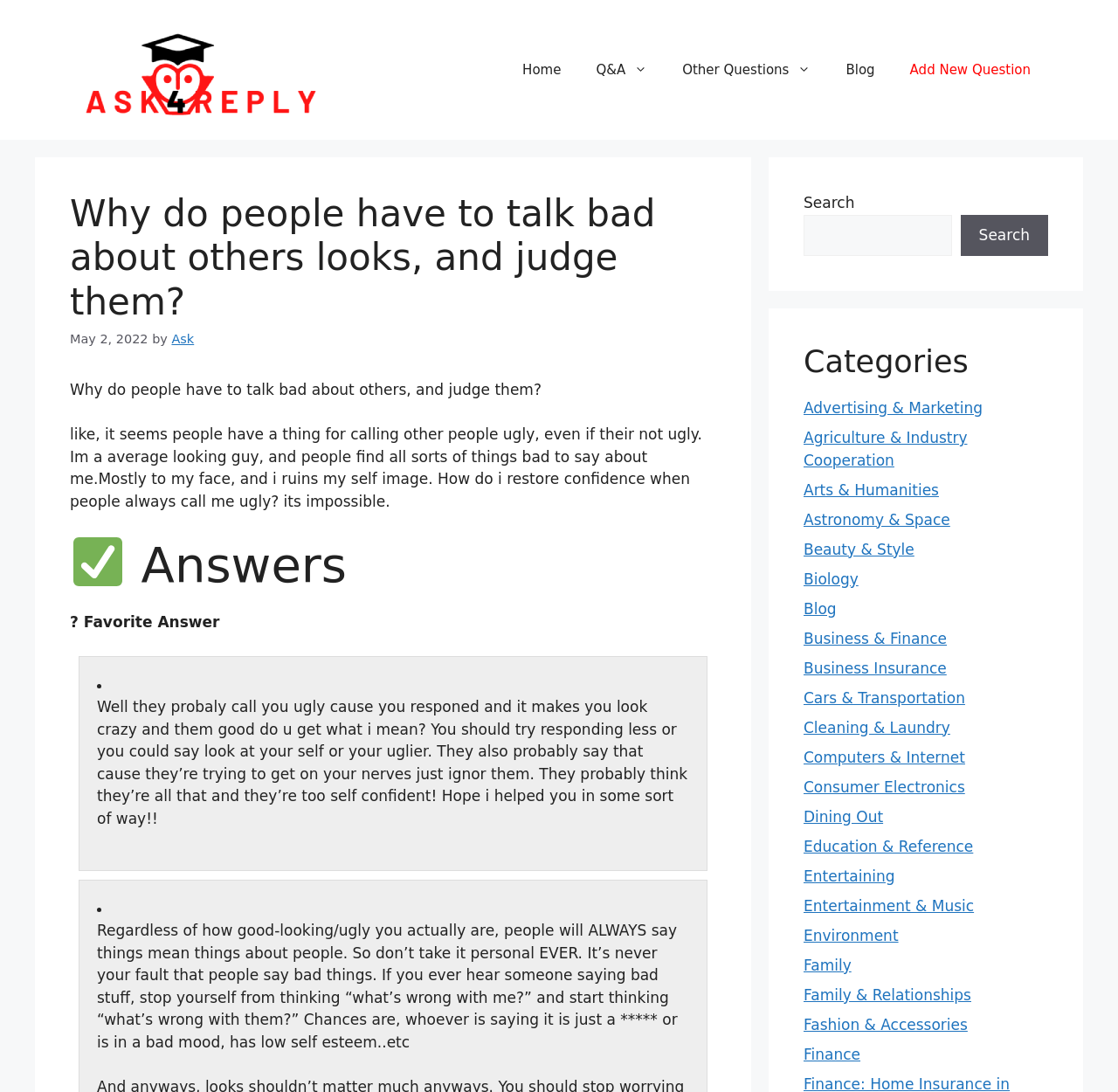Provide the bounding box coordinates, formatted as (top-left x, top-left y, bottom-right x, bottom-right y), with all values being floating point numbers between 0 and 1. Identify the bounding box of the UI element that matches the description: Dining Out

[0.719, 0.74, 0.79, 0.756]